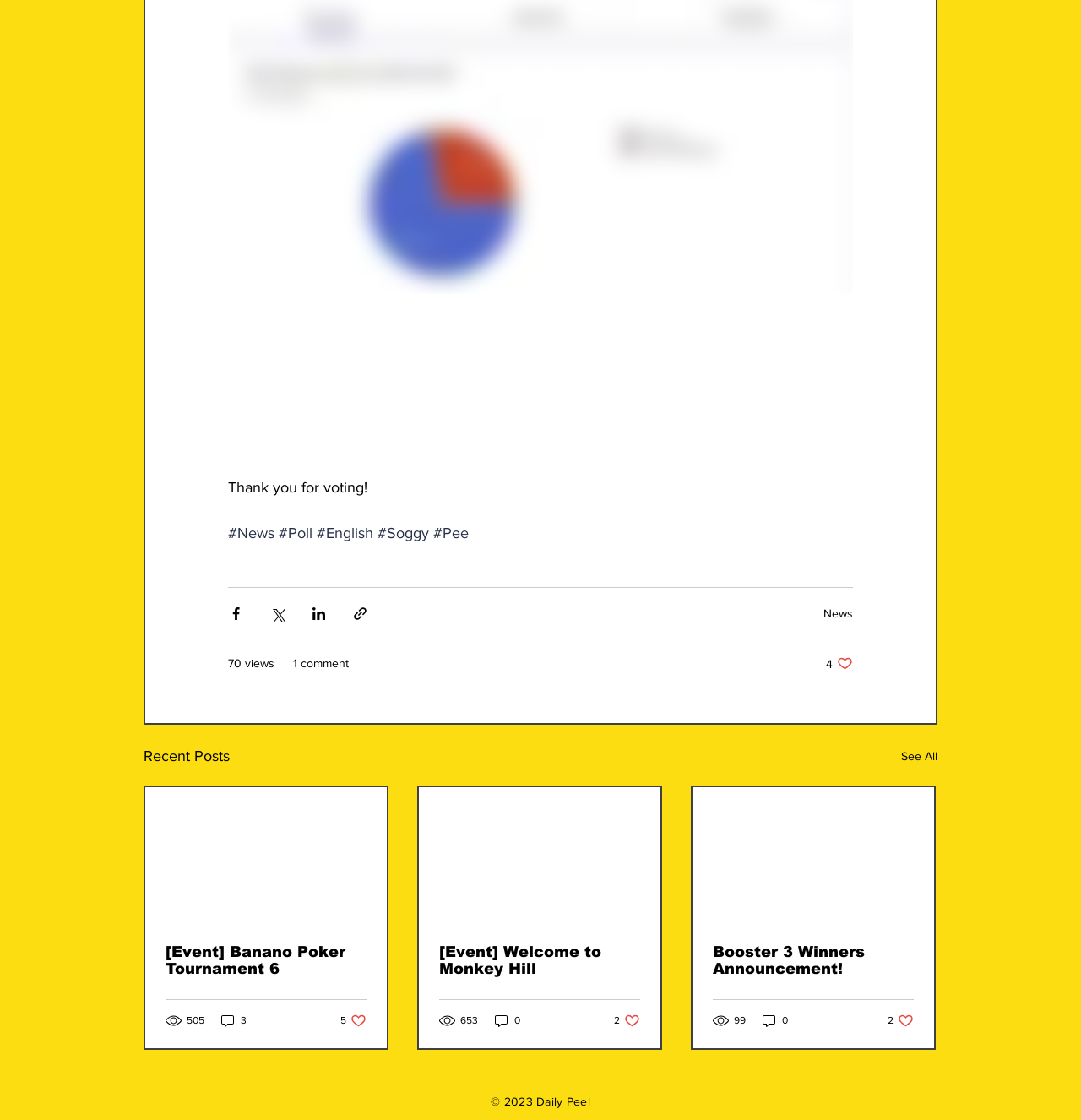Kindly respond to the following question with a single word or a brief phrase: 
How many views does the first article have?

505 views